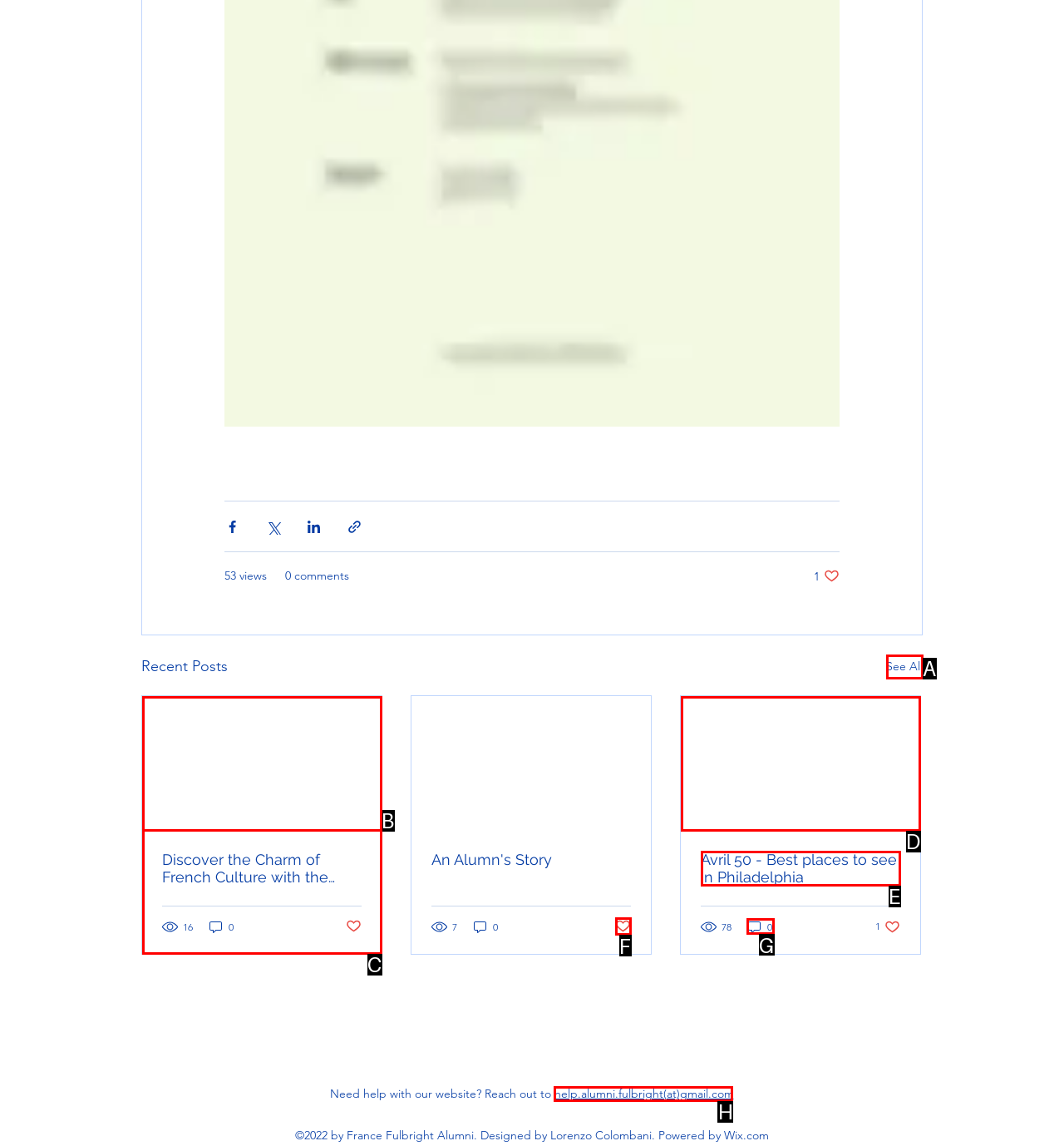Indicate which UI element needs to be clicked to fulfill the task: Contact help via email
Answer with the letter of the chosen option from the available choices directly.

H